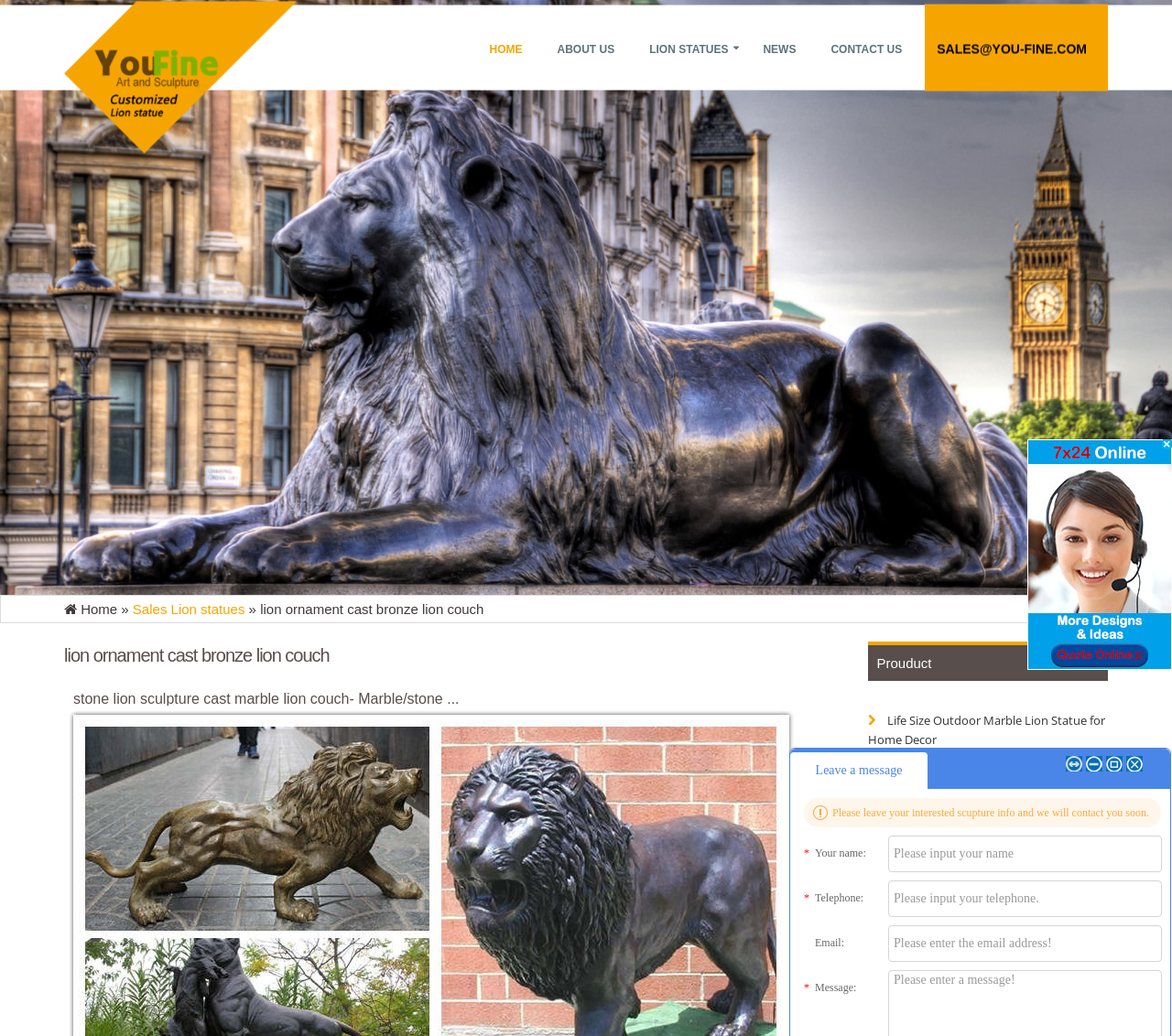Identify the coordinates of the bounding box for the element that must be clicked to accomplish the instruction: "Click the 'CONTACT US' link".

[0.699, 0.021, 0.788, 0.105]